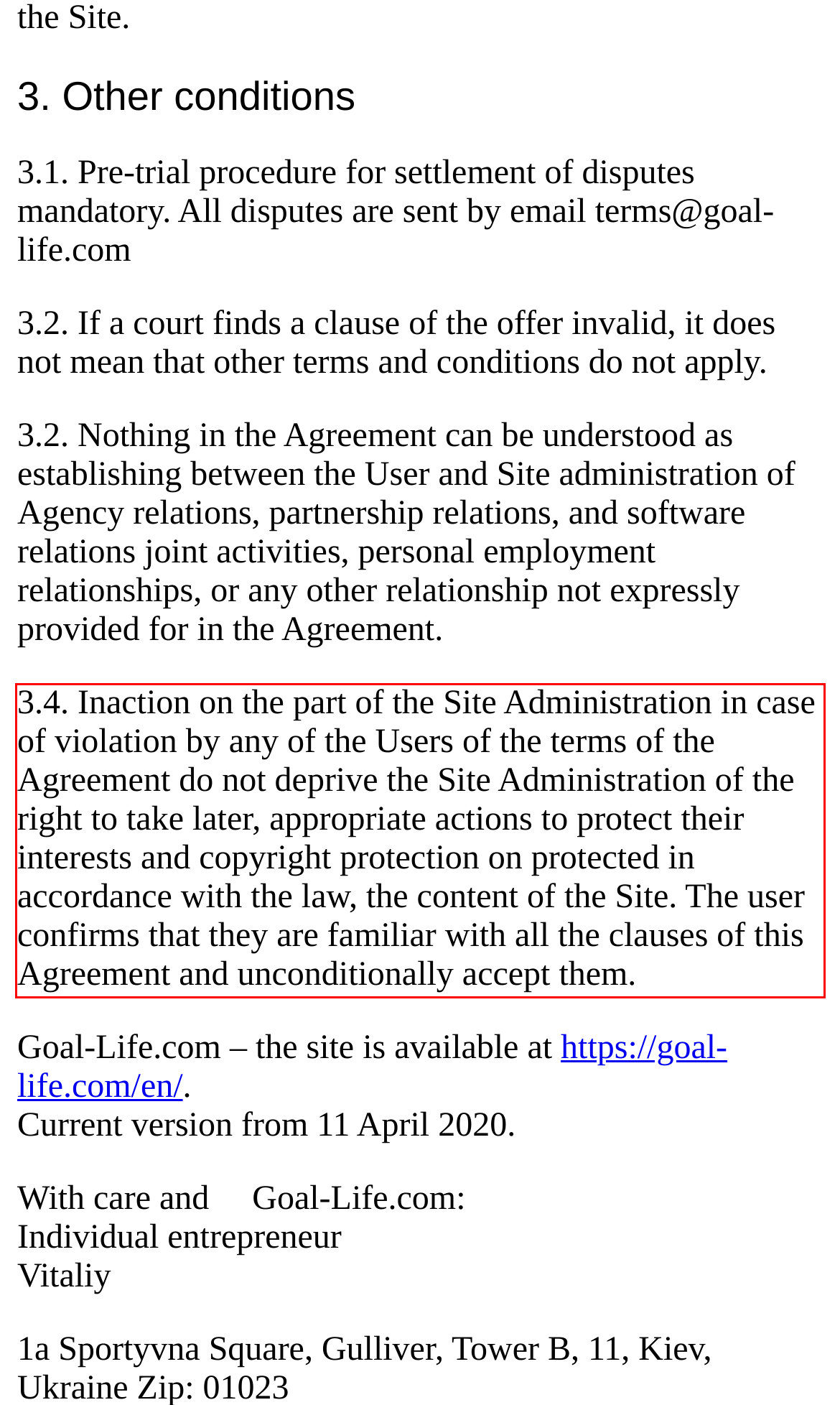Please identify and extract the text from the UI element that is surrounded by a red bounding box in the provided webpage screenshot.

3.4. Inaction on the part of the Site Administration in case of violation by any of the Users of the terms of the Agreement do not deprive the Site Administration of the right to take later, appropriate actions to protect their interests and copyright protection on protected in accordance with the law, the content of the Site. The user confirms that they are familiar with all the clauses of this Agreement and unconditionally accept them.